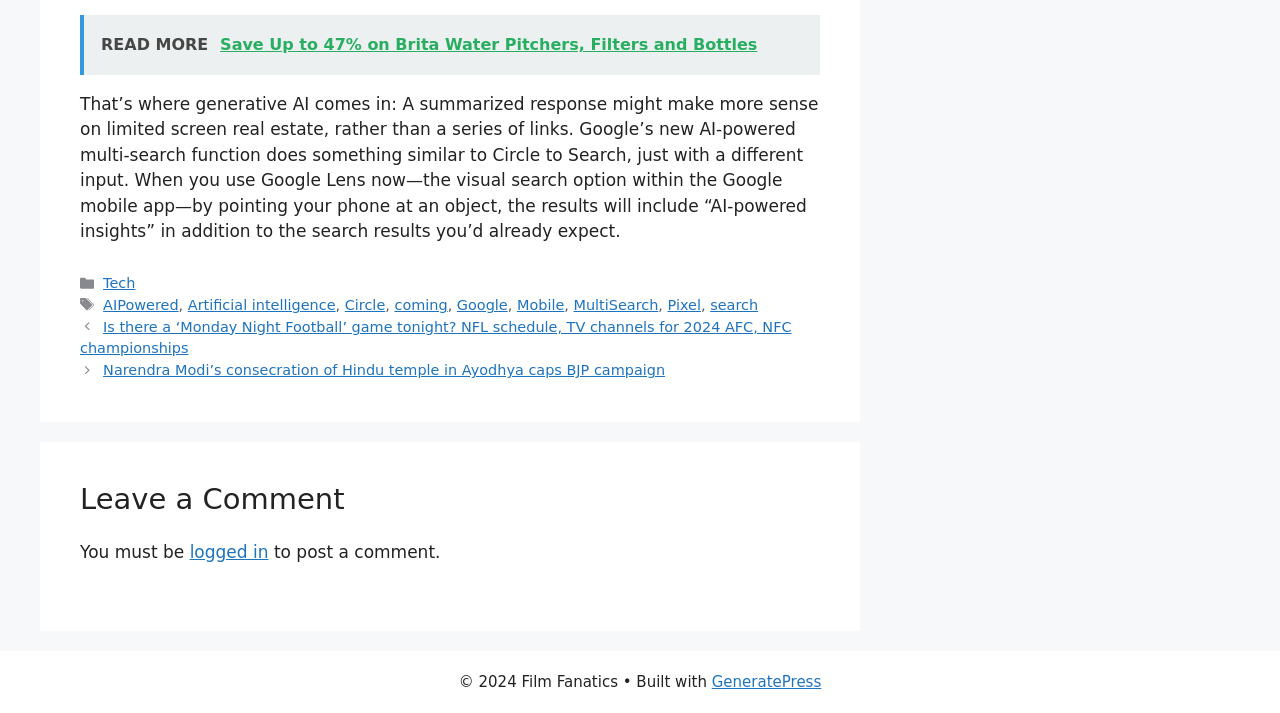What is the category of the first post?
Give a single word or phrase as your answer by examining the image.

Tech